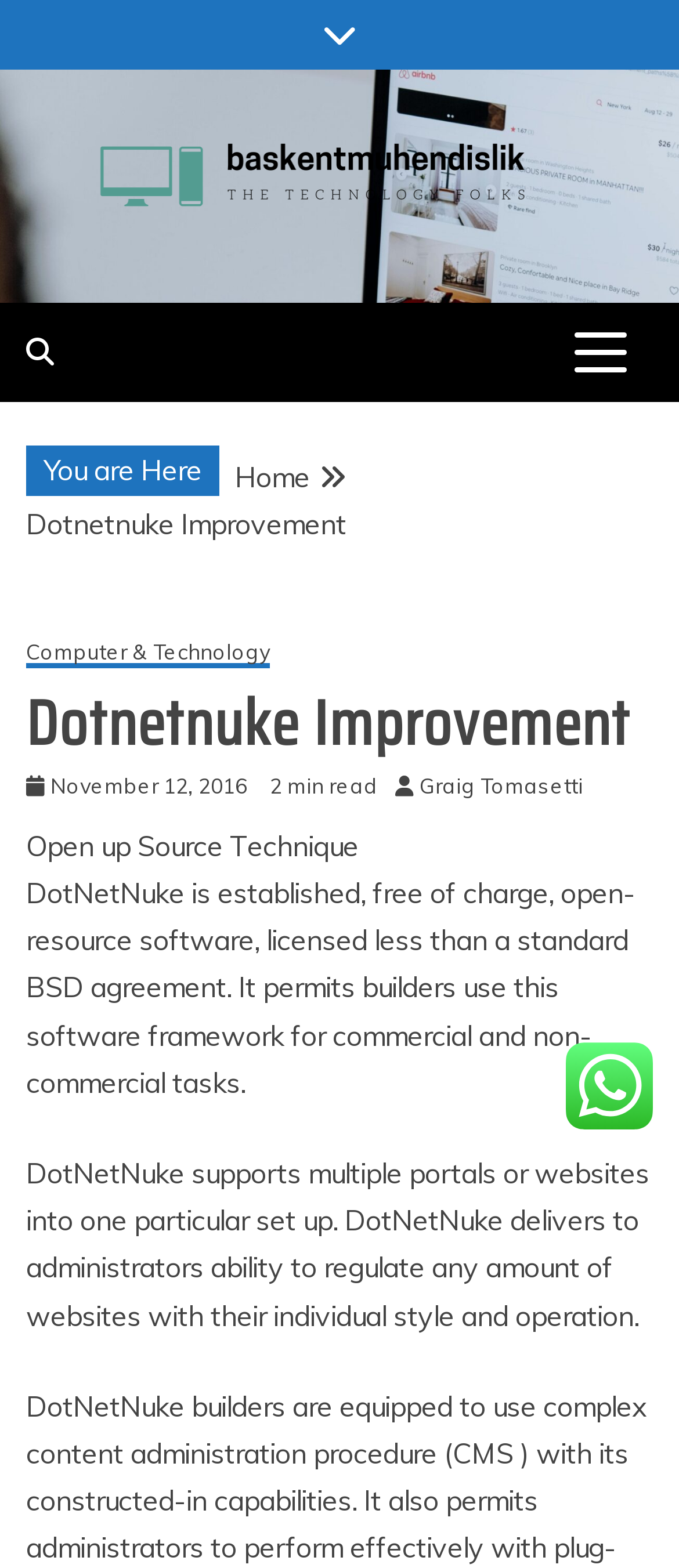Provide the bounding box coordinates, formatted as (top-left x, top-left y, bottom-right x, bottom-right y), with all values being floating point numbers between 0 and 1. Identify the bounding box of the UI element that matches the description: Computer & Technology

[0.038, 0.41, 0.397, 0.426]